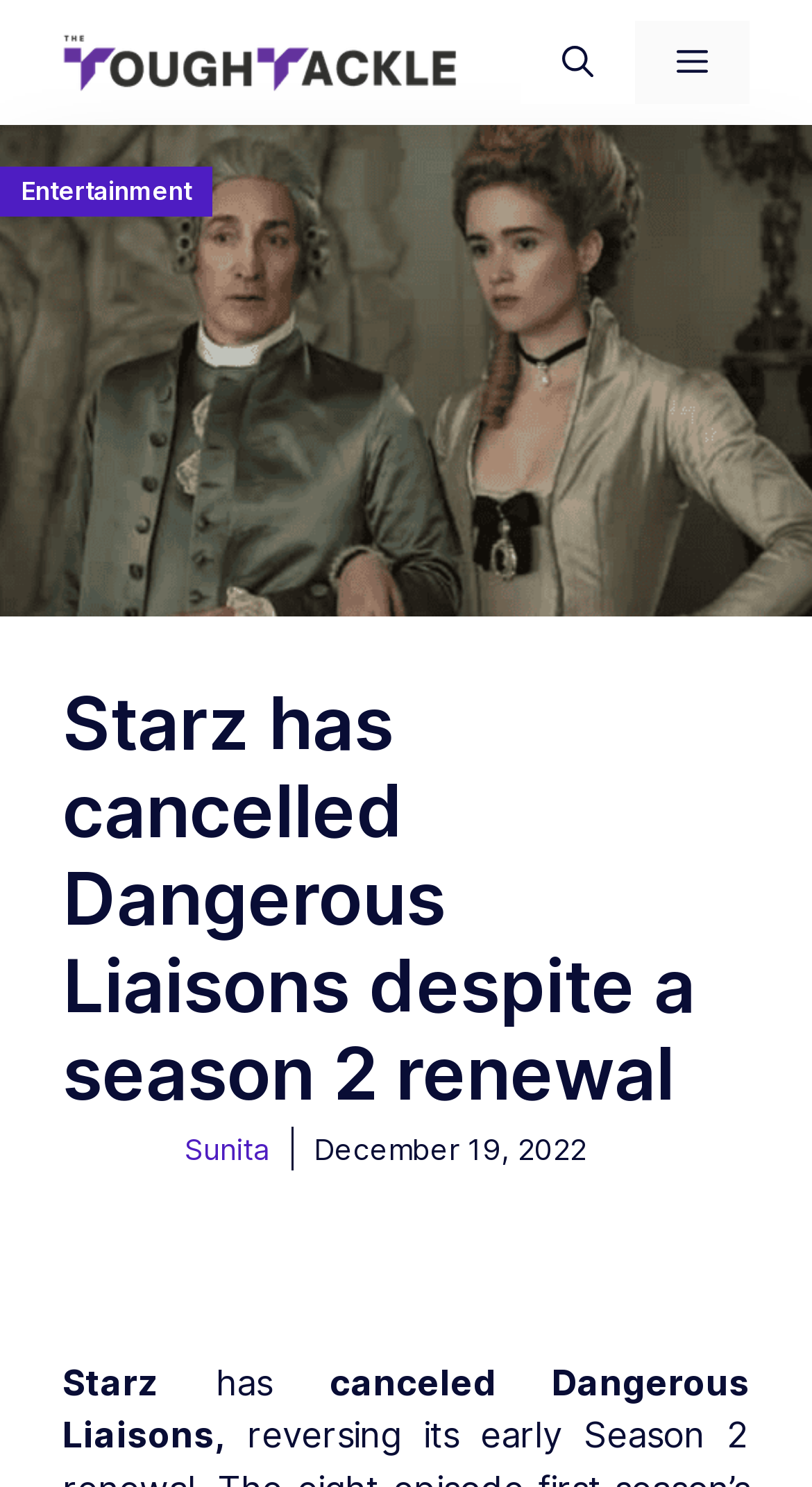Highlight the bounding box of the UI element that corresponds to this description: "aria-label="Open search"".

[0.641, 0.014, 0.782, 0.07]